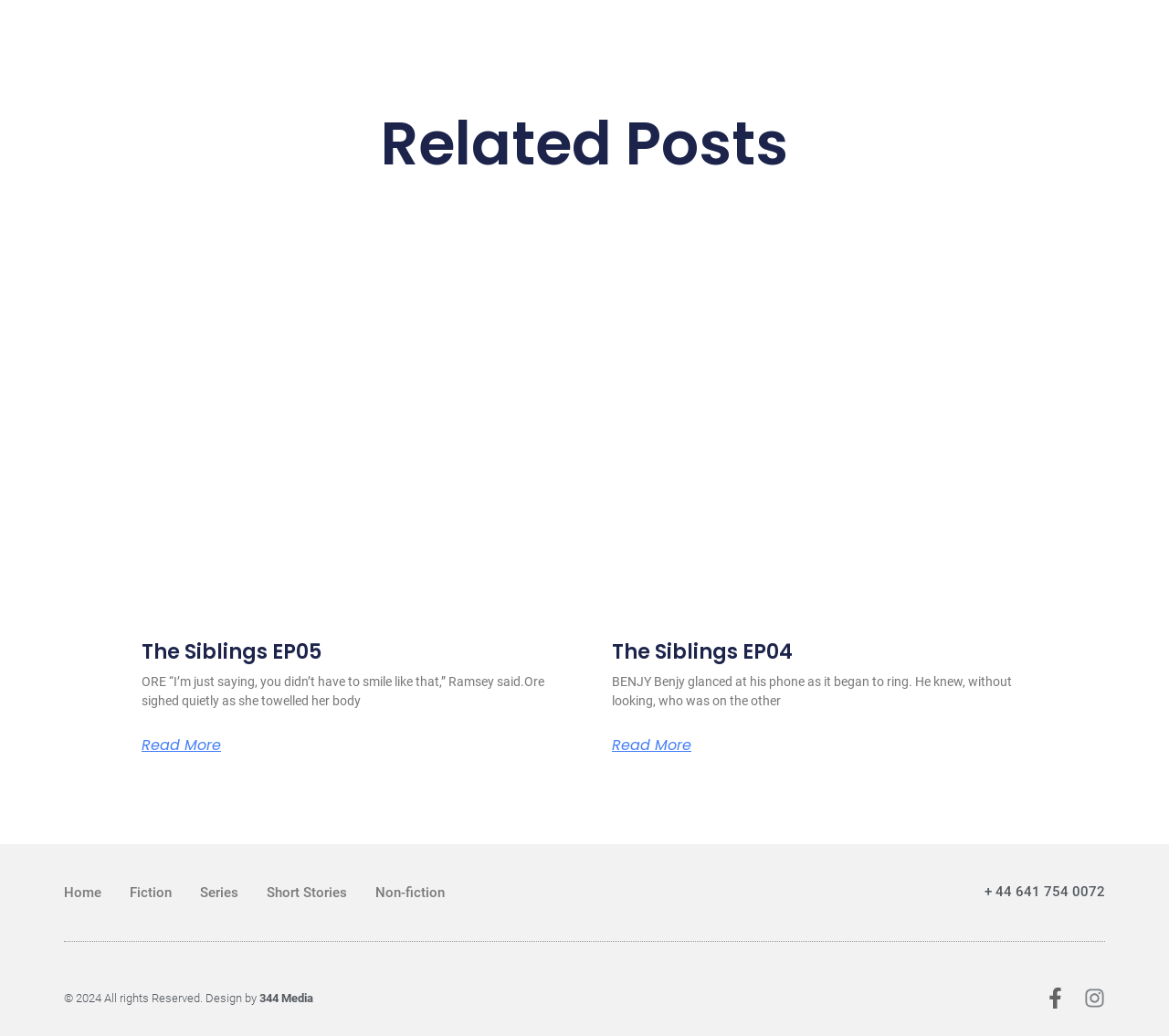What social media platform is represented by the second icon from the right at the bottom of the webpage?
Provide an in-depth and detailed answer to the question.

The social media icons are located at the bottom of the webpage, and the second icon from the right is an image representing Instagram, which is linked to the Instagram page.